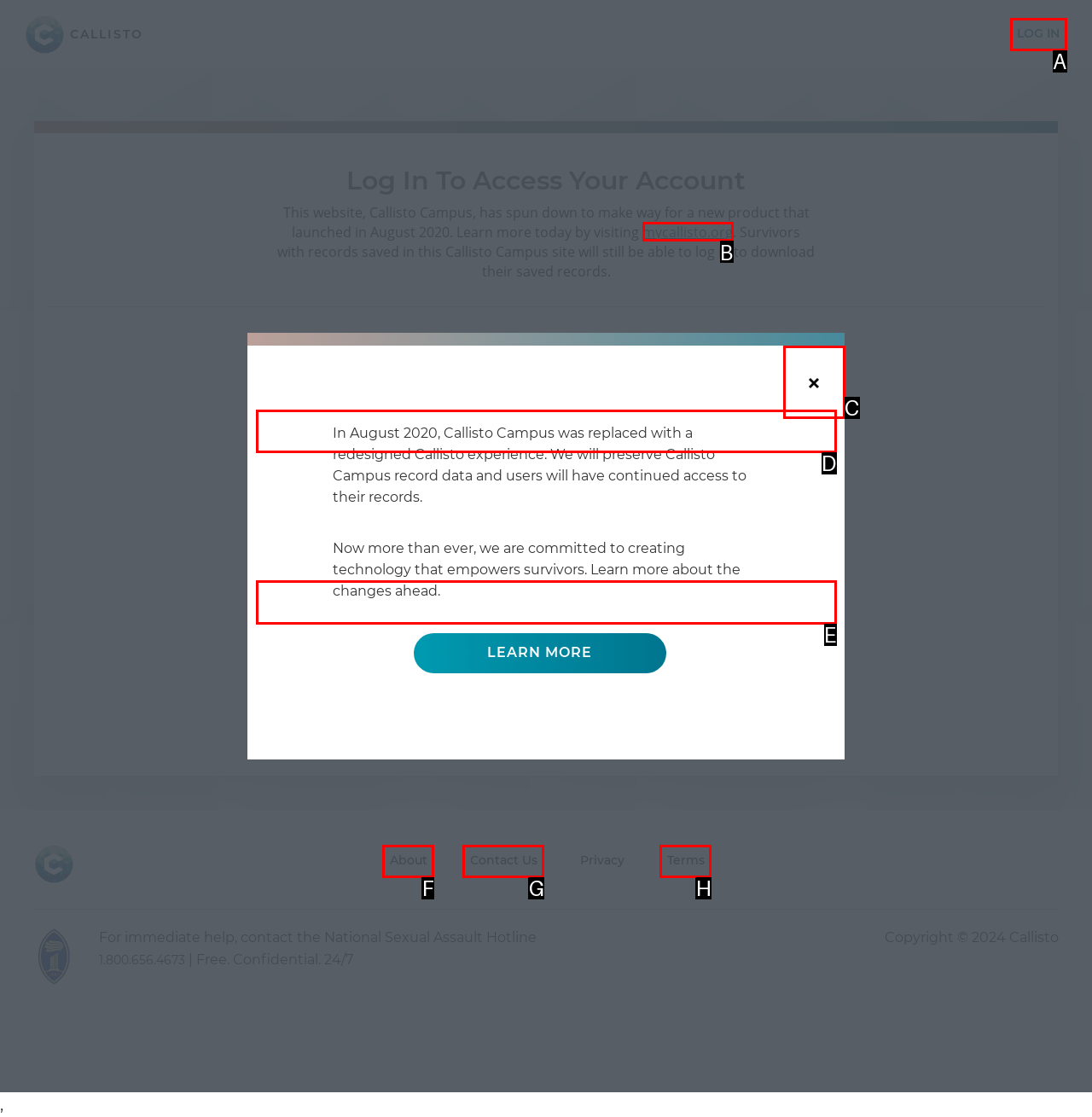Pick the option that corresponds to: Terms
Provide the letter of the correct choice.

H